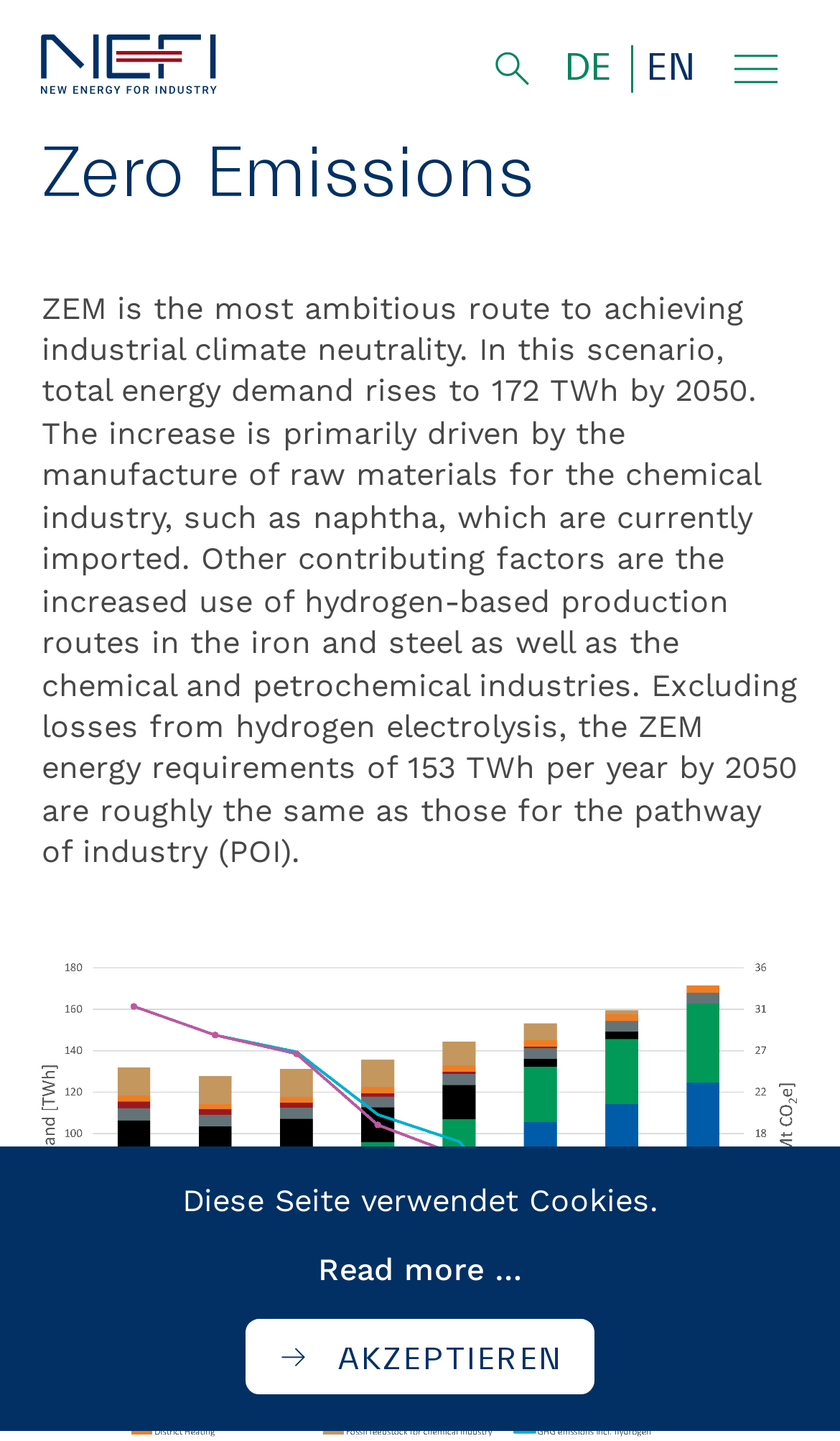What is the name of the innovation network?
Please use the image to provide a one-word or short phrase answer.

NEFI